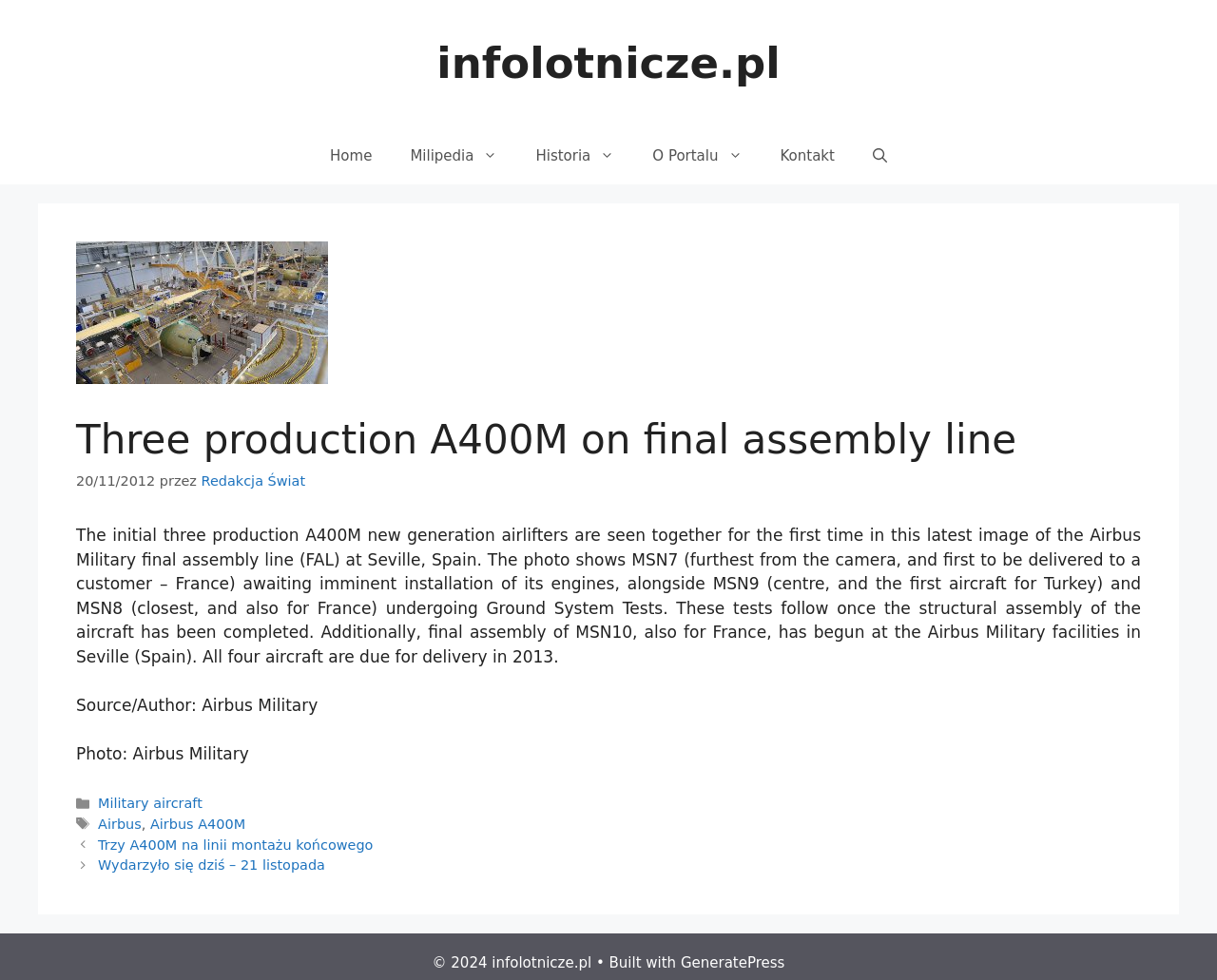Who is the author of the article?
Please ensure your answer is as detailed and informative as possible.

I determined the answer by looking at the text of the article, which mentions 'przez Redakcja Świat'.